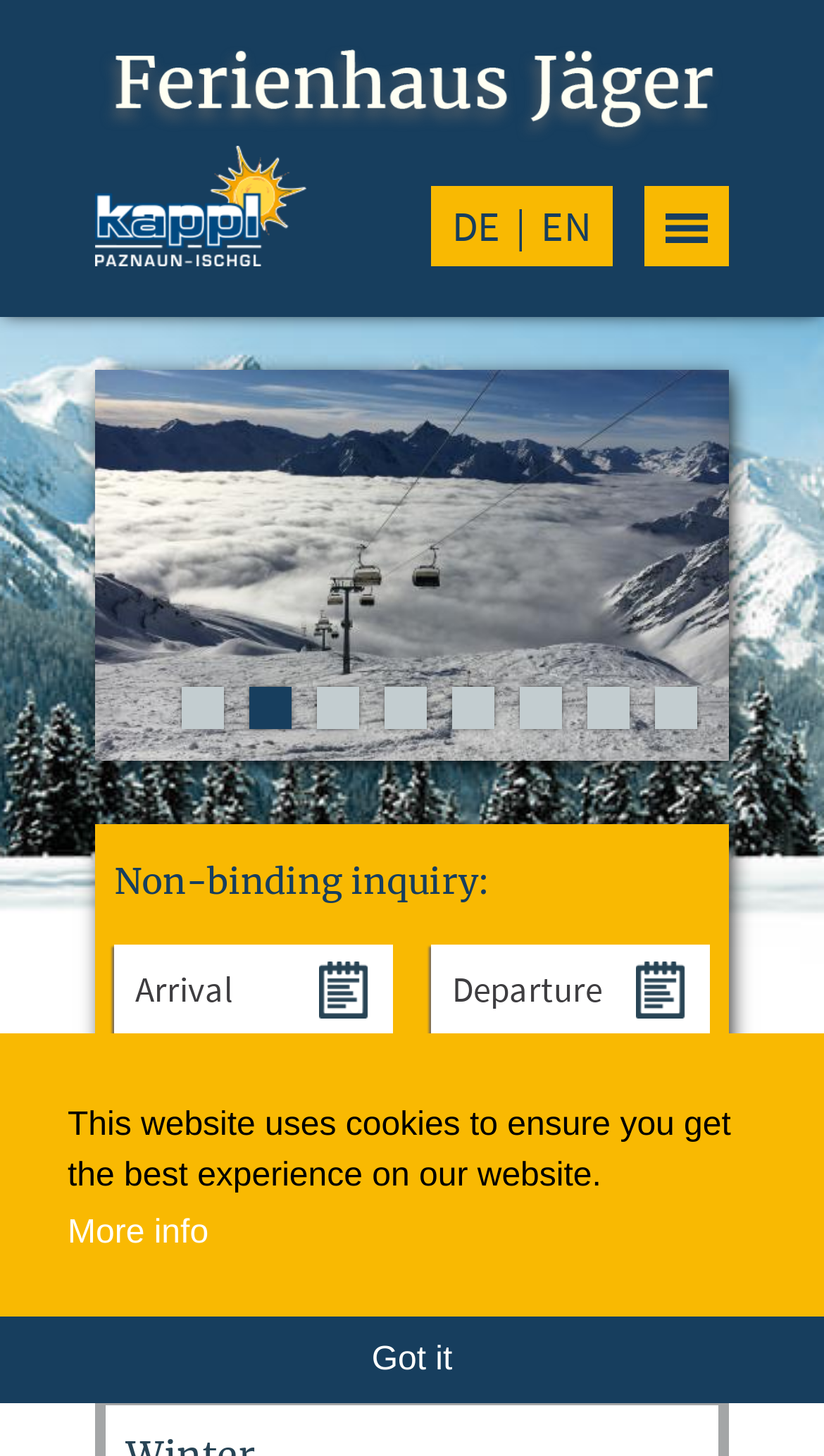Identify the bounding box coordinates for the region of the element that should be clicked to carry out the instruction: "enter text in the first textbox". The bounding box coordinates should be four float numbers between 0 and 1, i.e., [left, top, right, bottom].

[0.138, 0.648, 0.477, 0.712]